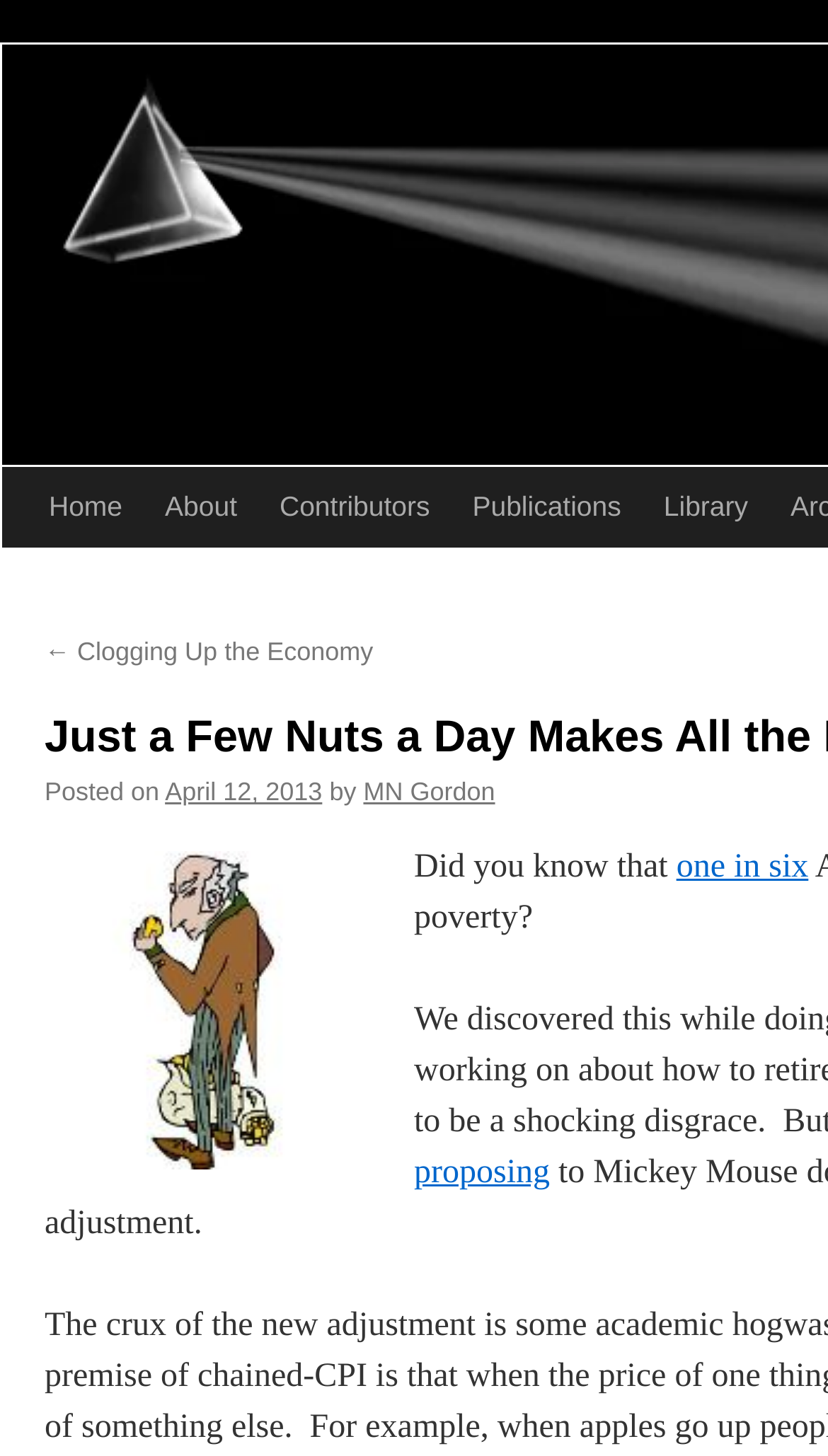How many images are on the webpage?
Please provide a comprehensive answer based on the contents of the image.

I looked for images on the webpage and found only one image, which is located below the article title.